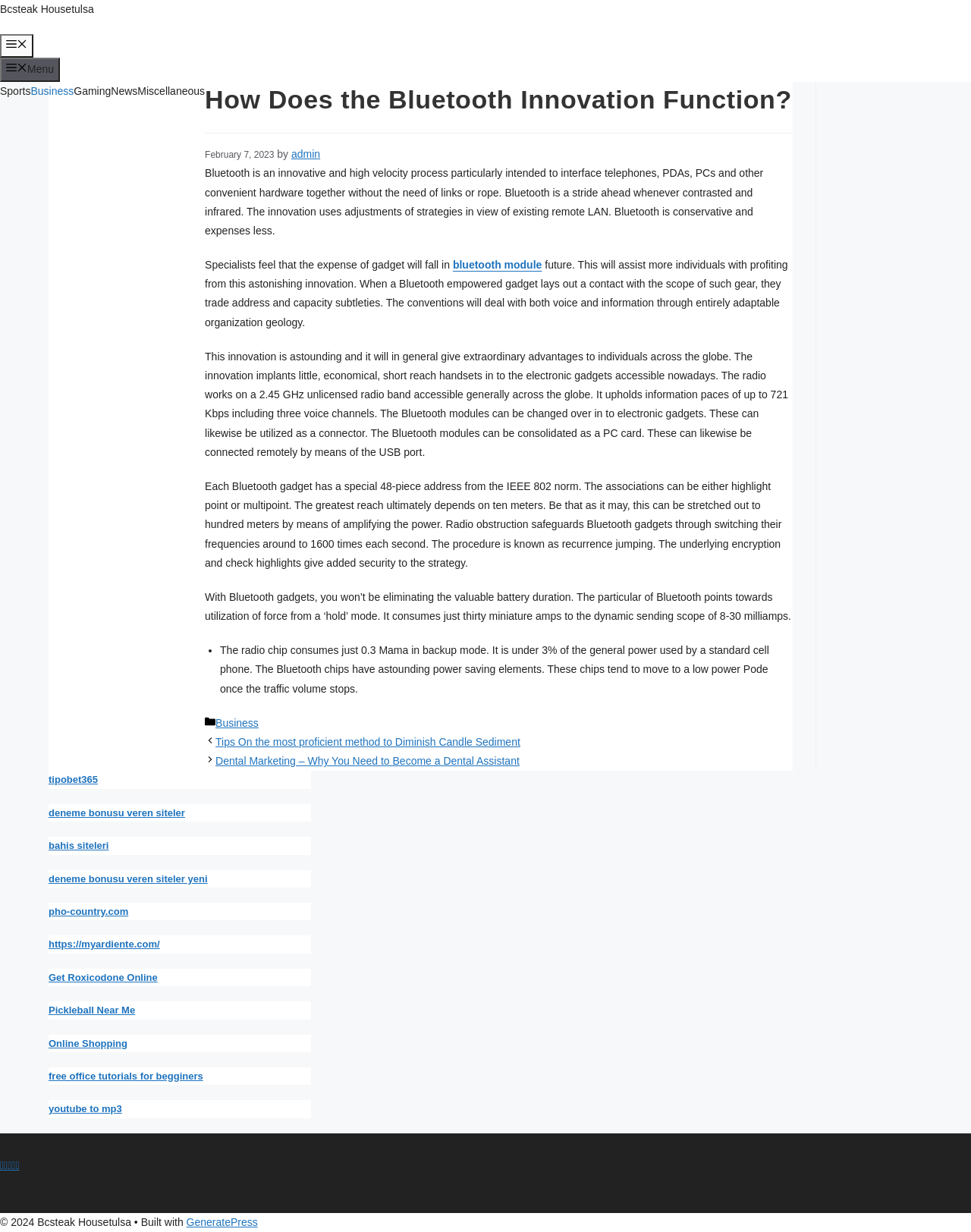What is the author of the article?
Respond with a short answer, either a single word or a phrase, based on the image.

admin